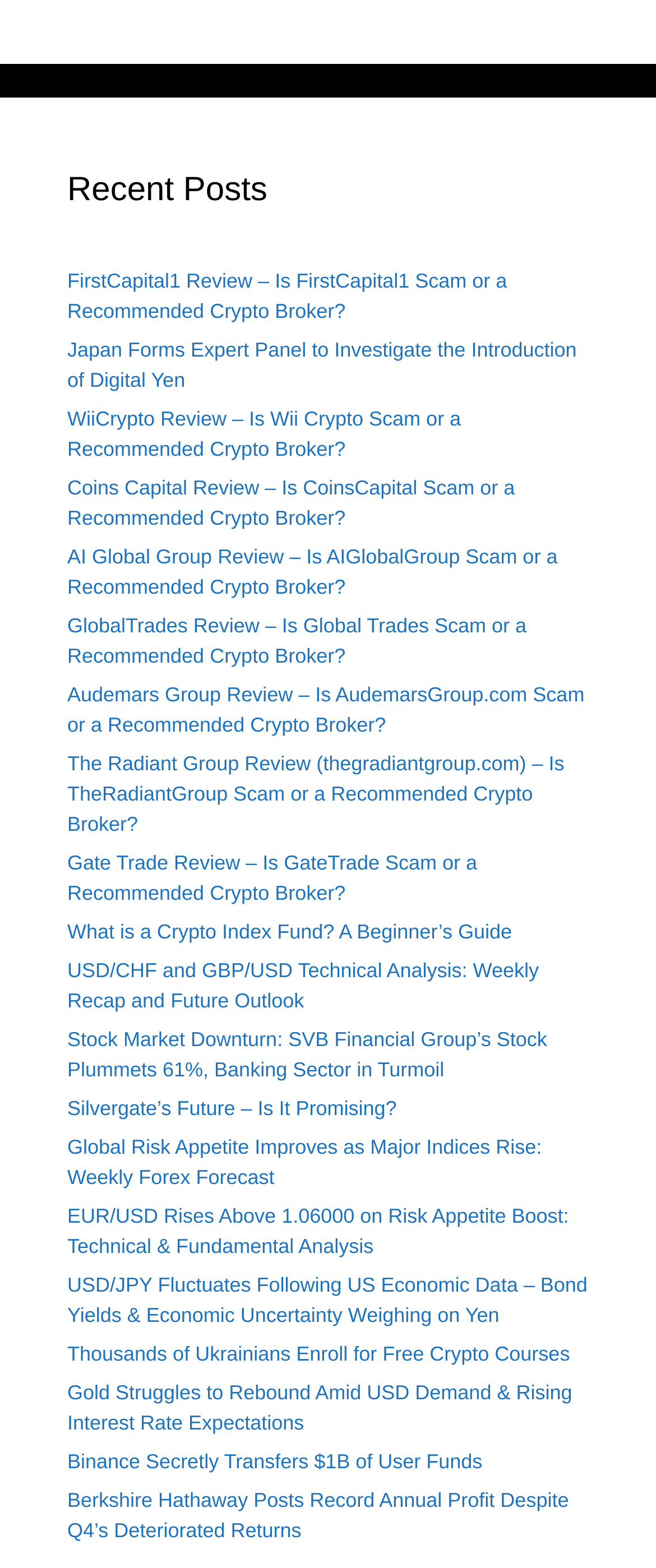Locate the bounding box coordinates of the clickable part needed for the task: "Get information about the future of Silvergate".

[0.103, 0.699, 0.605, 0.714]